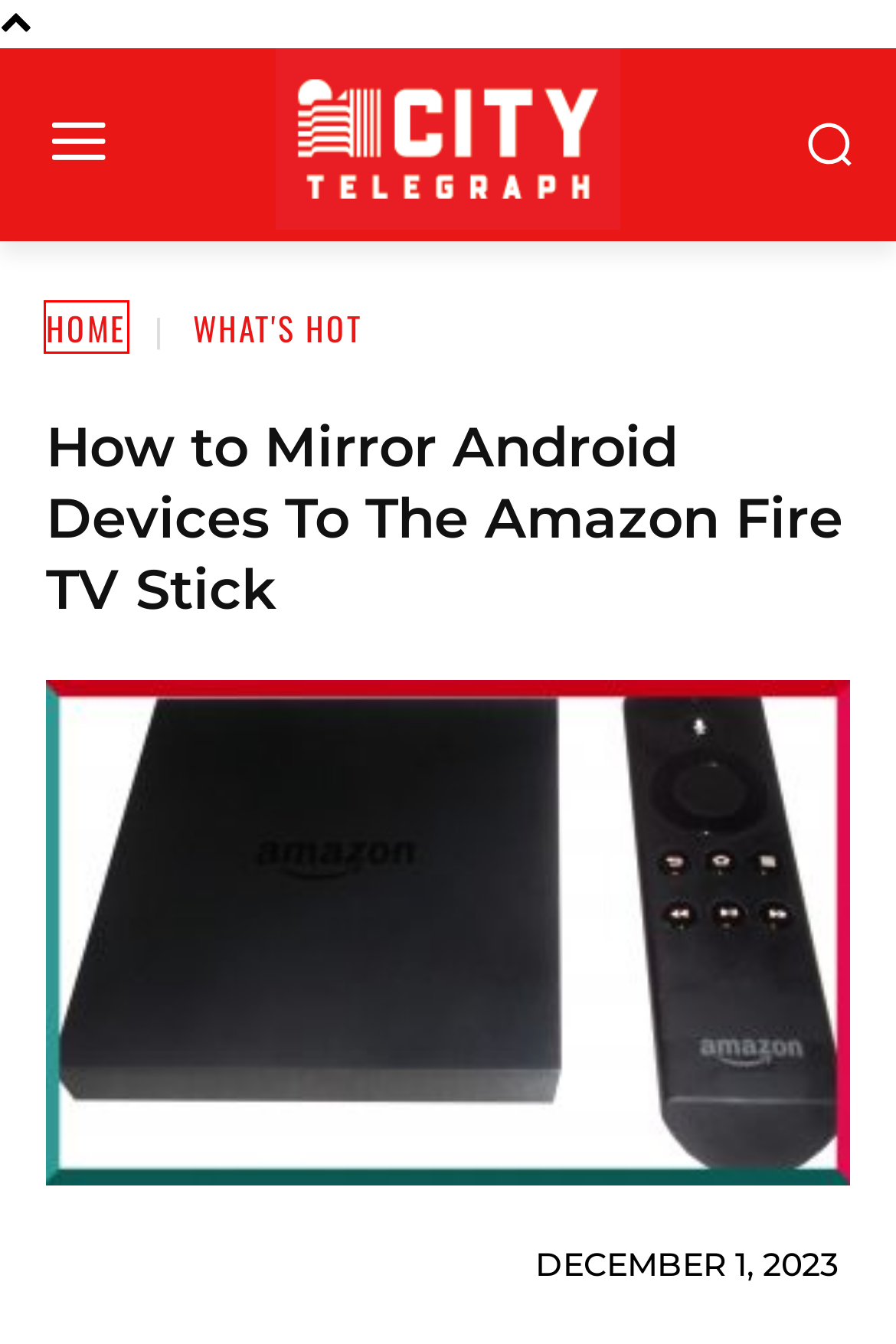Look at the screenshot of a webpage, where a red bounding box highlights an element. Select the best description that matches the new webpage after clicking the highlighted element. Here are the candidates:
A. What's Hot : City Telegraph
B. City Telegraph : Telegraph Online, Daily Telegraph, Sunday Telegraph
C. Cardano Founder: Biden's Efforts to 'Kill Crypto : City Telegraph
D. Clothing Discounts Contribute to UK Shop Inflation Slowdown : City Telegraph
E. High Client Inventories Cause Profit Dip at Chip Parts Supplier, Siltronic : City Telegraph
F. Russia attacks Kharkiv, Ukraine reports injuries and burnt houses : City Telegraph
G. Xbox One Emulator For Android [Run Xbox Games on Android] : City Telegraph
H. 'Oppenheimer' Sweeps Oscars with Trio of Major Wins in 7 Victories : City Telegraph

B